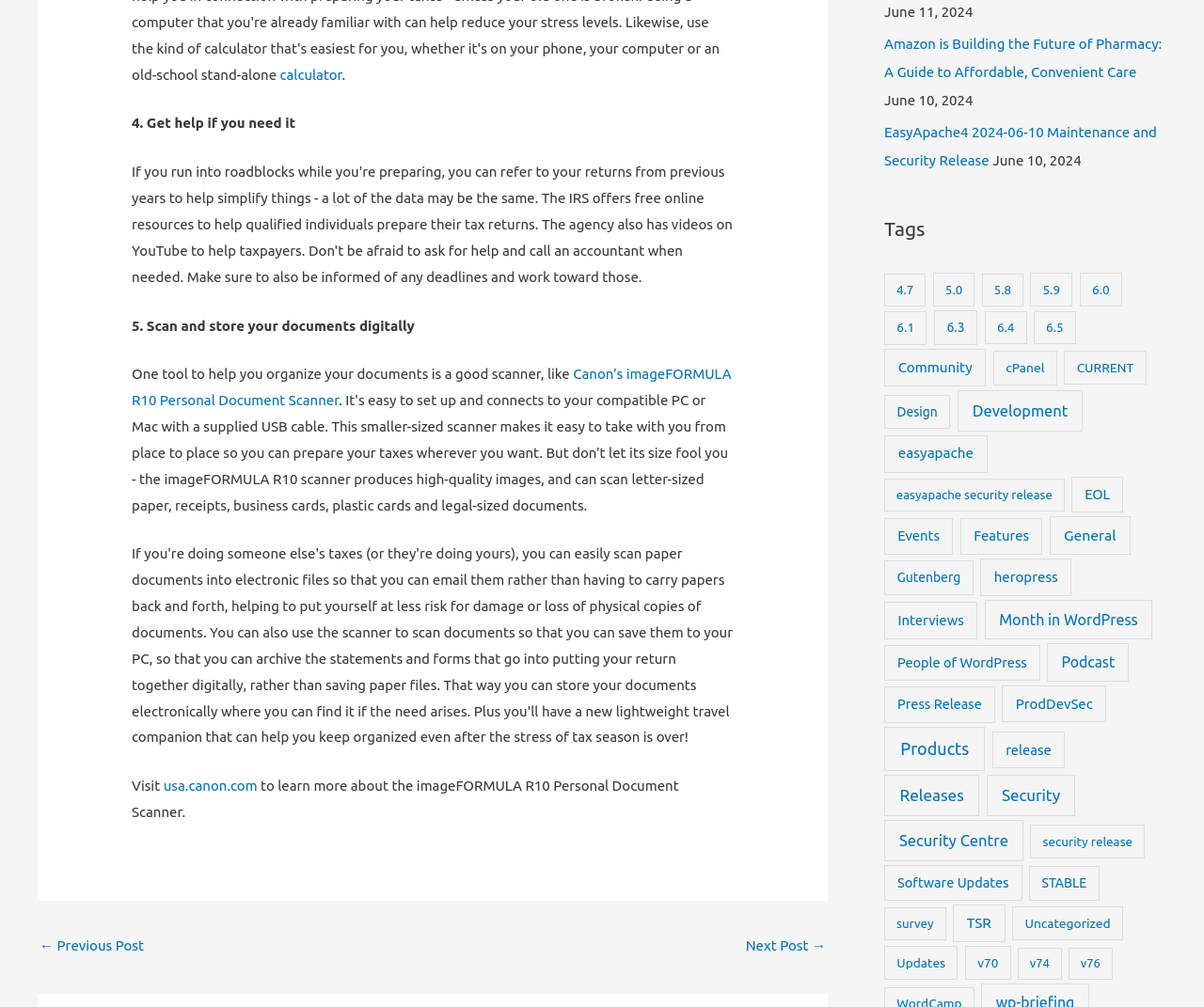Can you give a comprehensive explanation to the question given the content of the image?
How many items are in the 'Development' category?

I found the number of items in the 'Development' category by looking at the link element with the text 'Development (119 items)' which is located in the 'Tags' section of the webpage.